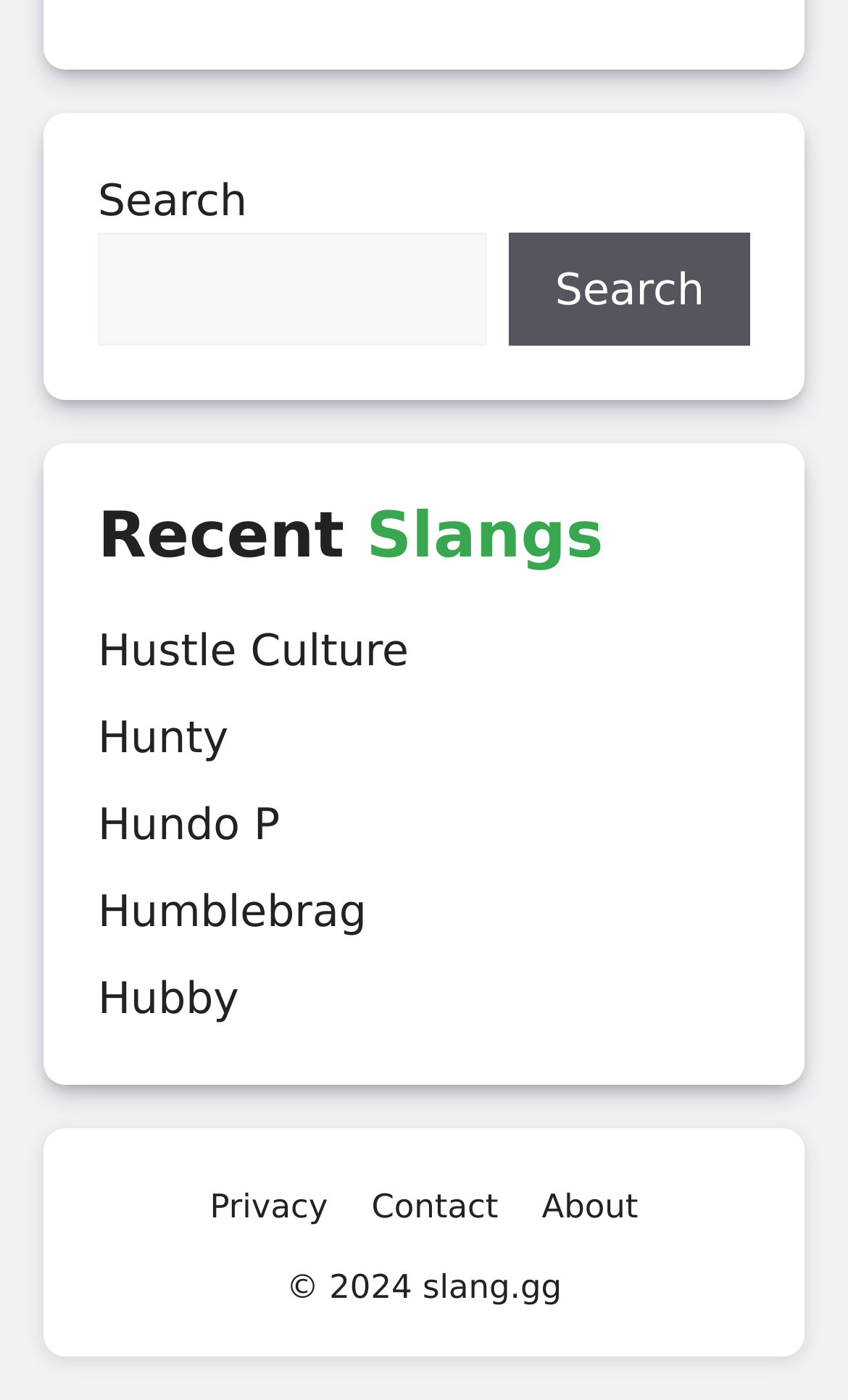Please determine the bounding box coordinates of the element to click in order to execute the following instruction: "Click the Free Woolston Kitchen Fitting Quotes link". The coordinates should be four float numbers between 0 and 1, specified as [left, top, right, bottom].

None